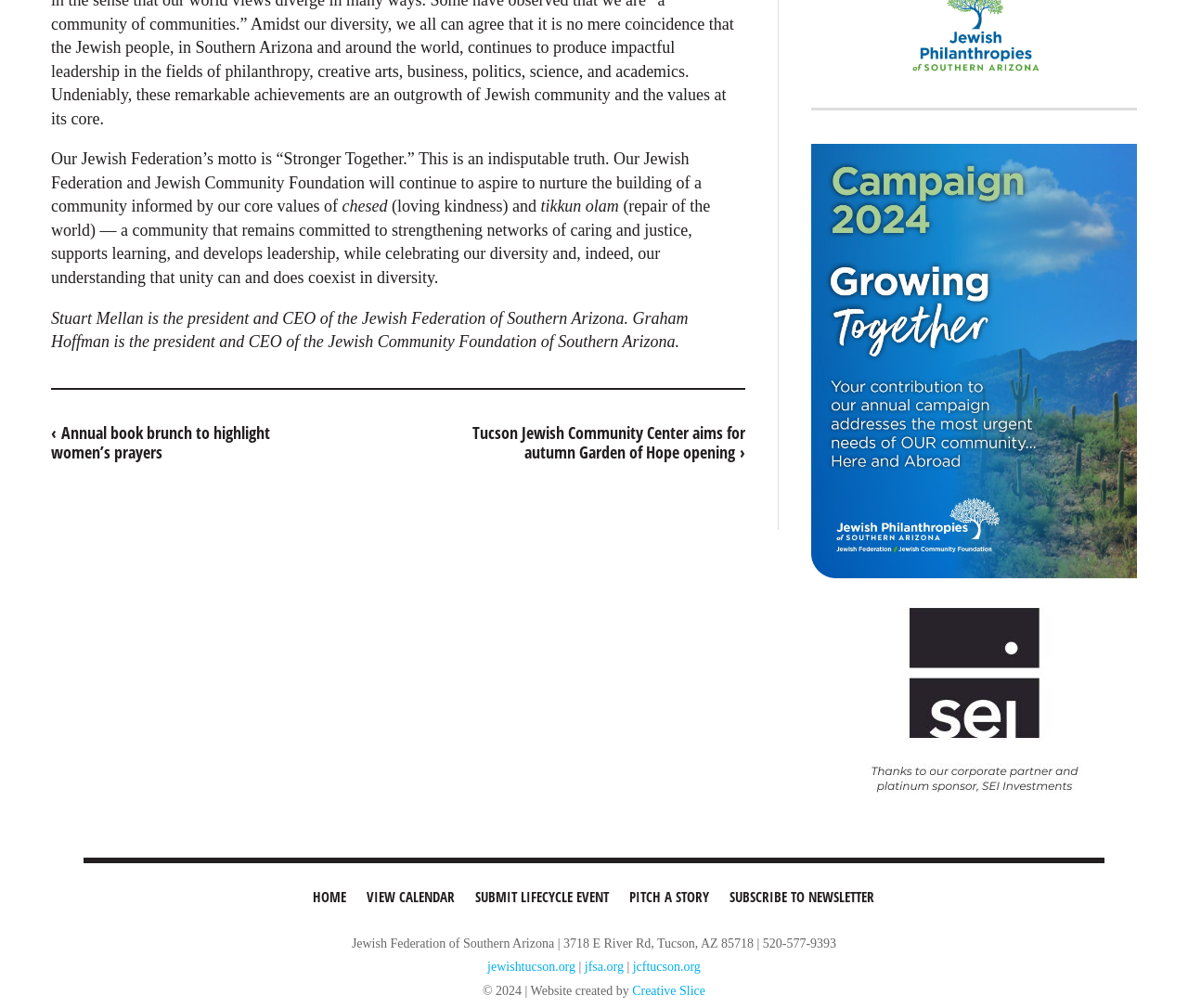Identify the bounding box for the UI element described as: "We run on Intercom". The coordinates should be four float numbers between 0 and 1, i.e., [left, top, right, bottom].

None